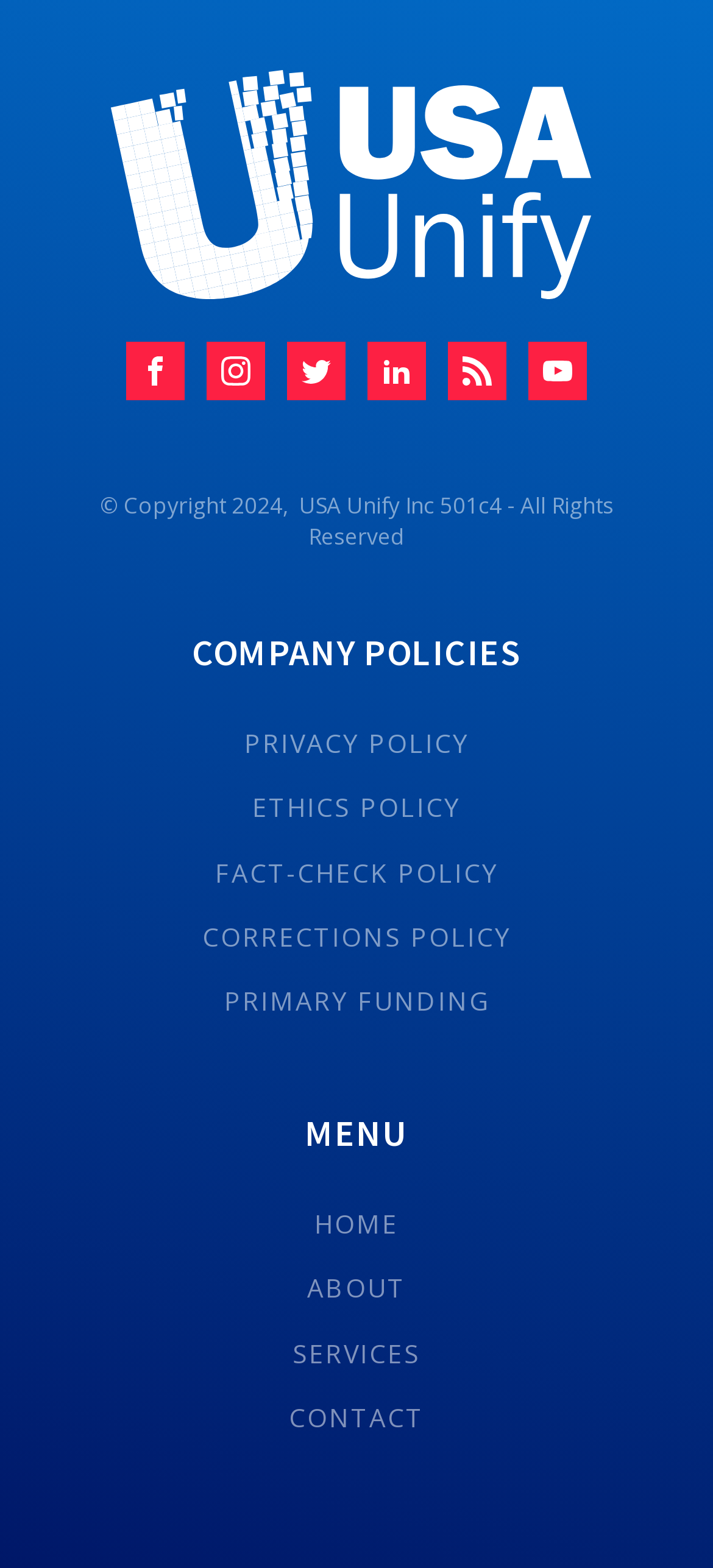Extract the bounding box coordinates of the UI element described: "HOME". Provide the coordinates in the format [left, top, right, bottom] with values ranging from 0 to 1.

[0.441, 0.771, 0.559, 0.789]